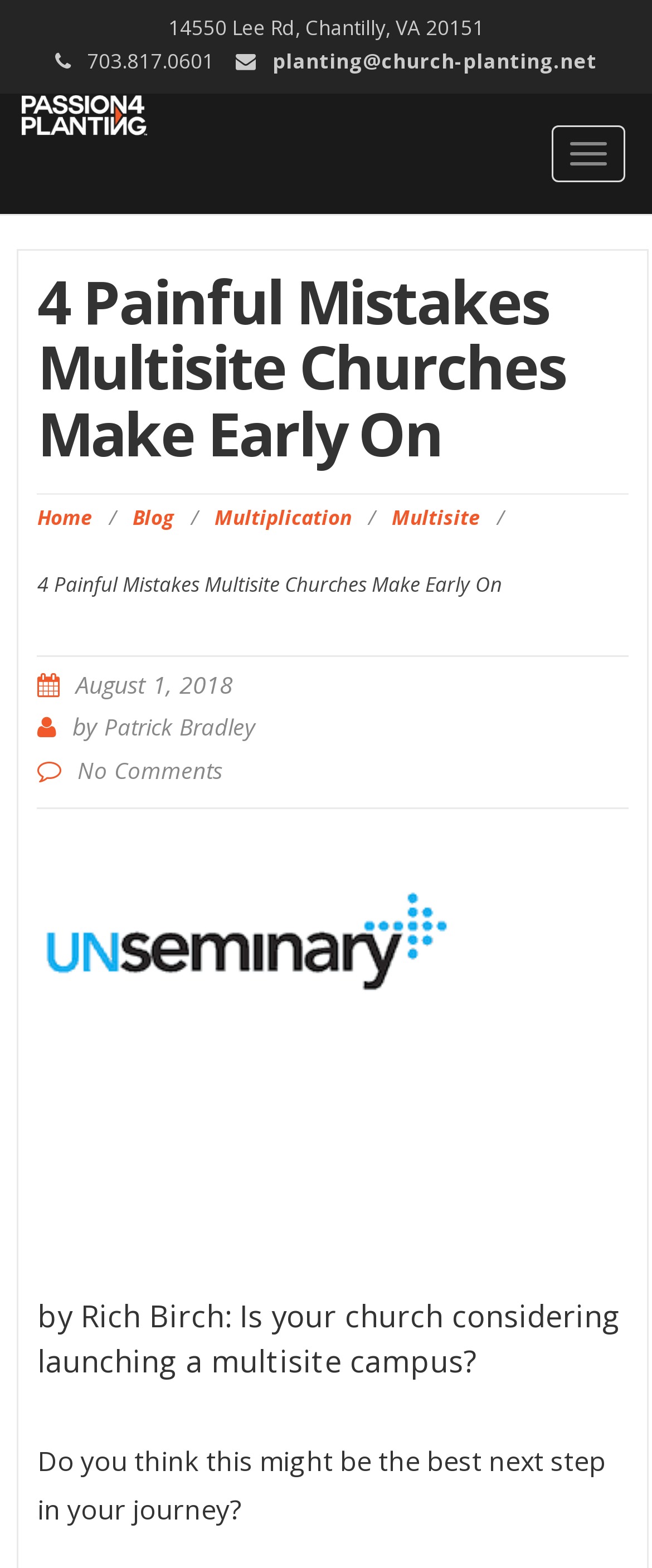Identify the bounding box coordinates of the part that should be clicked to carry out this instruction: "Toggle navigation".

[0.846, 0.08, 0.959, 0.116]